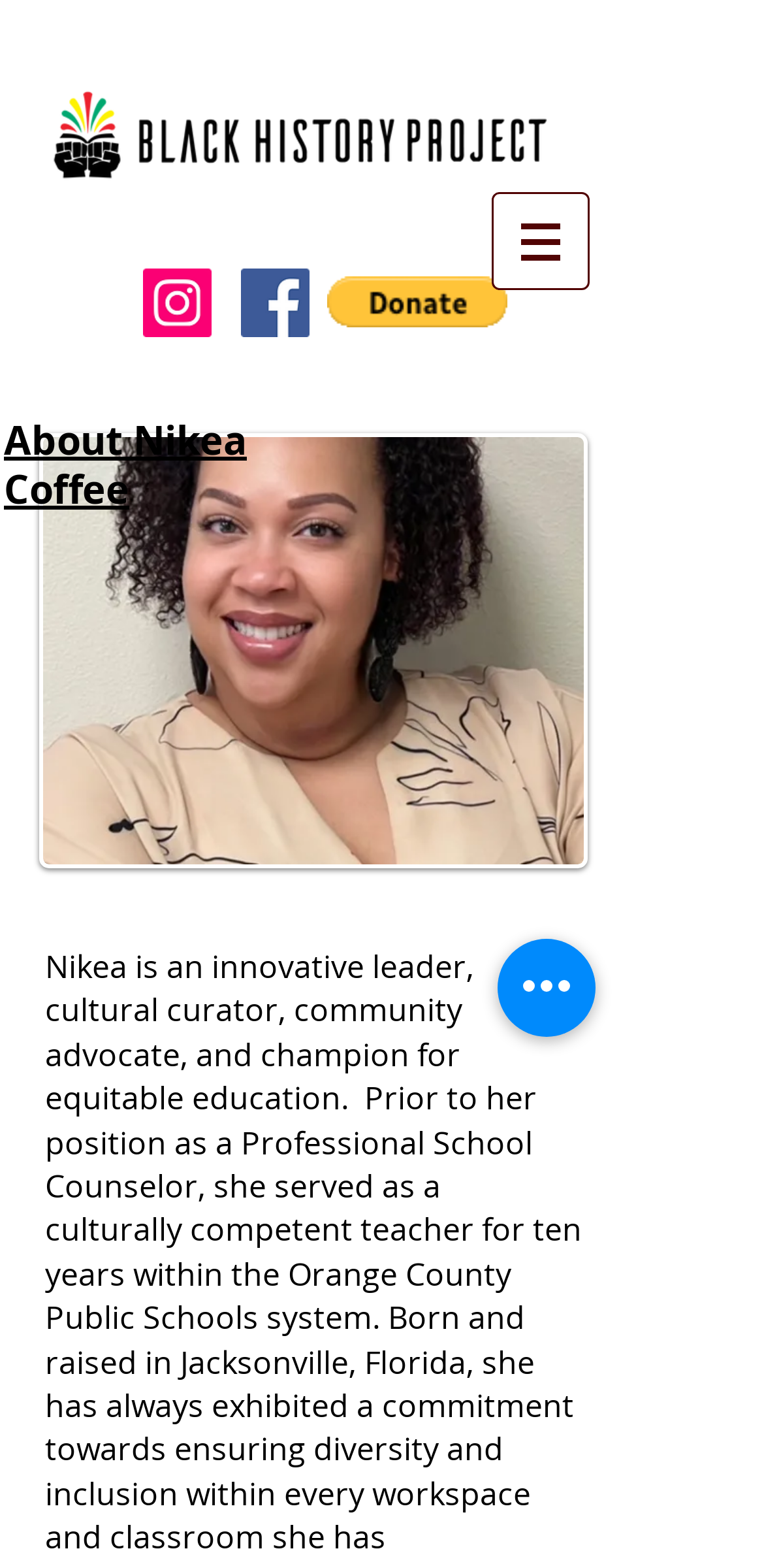Provide a comprehensive description of the webpage.

The webpage is about Nikea Coffee and the Black History Project (BHP). At the top left corner, there is a large logo of BHP, which is a clickable link. Below the logo, there is a heading that reads "About Nikea Coffee". To the right of the heading, there is a large image of Nikea Coffee, which appears to be a bio picture.

Above the heading and the bio picture, there is a social bar that contains two links: Instagram and Facebook. Each link has a corresponding image of the social media platform's logo. The social bar is positioned near the top of the page, slightly to the right of center.

To the right of the social bar, there is a "Donate via PayPal" button. Below the social bar, there is a navigation menu labeled "Site" that contains a dropdown menu. The menu has a small image of a downward arrow.

At the bottom right corner of the page, there is a "Quick actions" button.